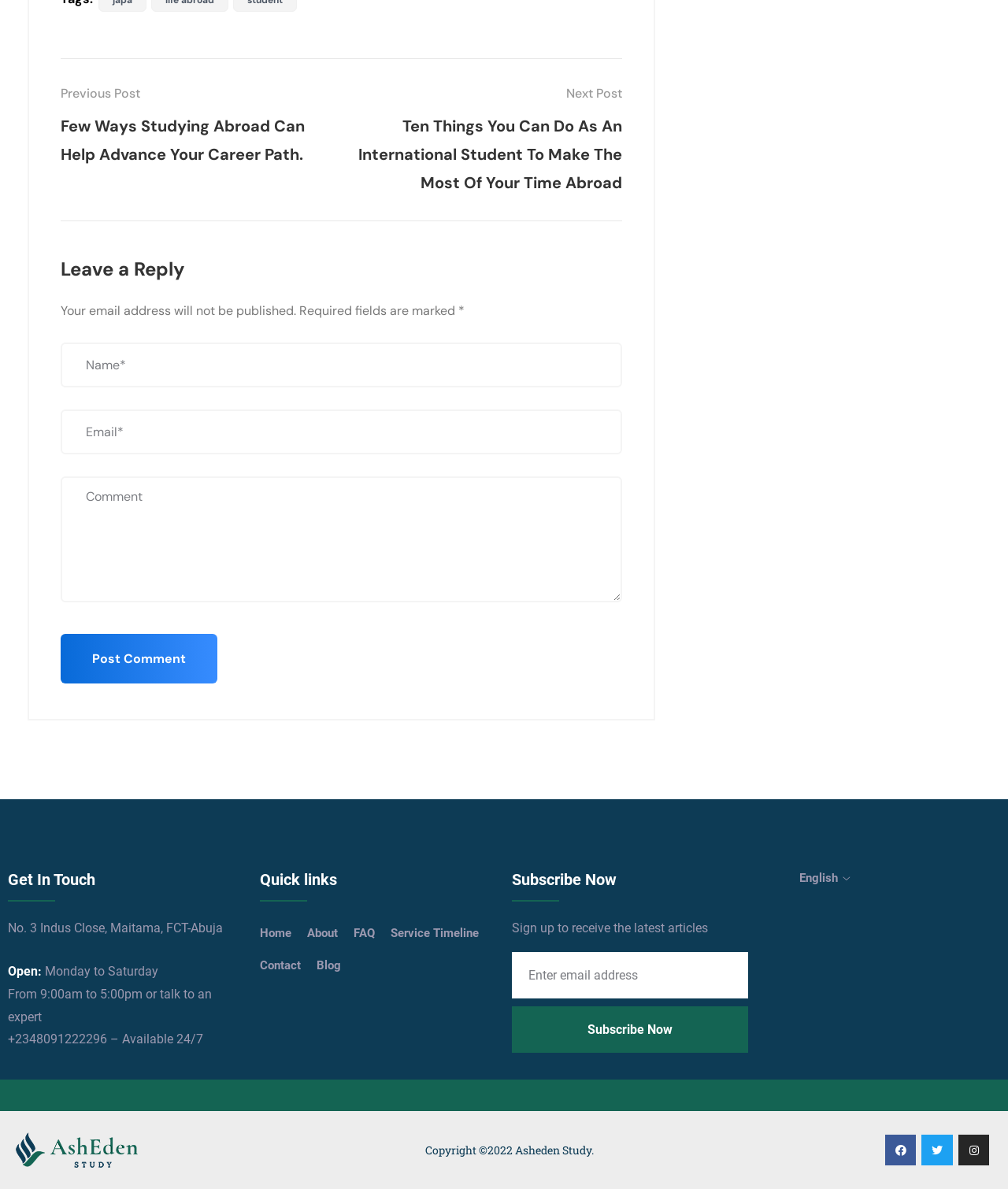Determine the coordinates of the bounding box for the clickable area needed to execute this instruction: "Click the 'Post Comment' button".

[0.06, 0.533, 0.216, 0.575]